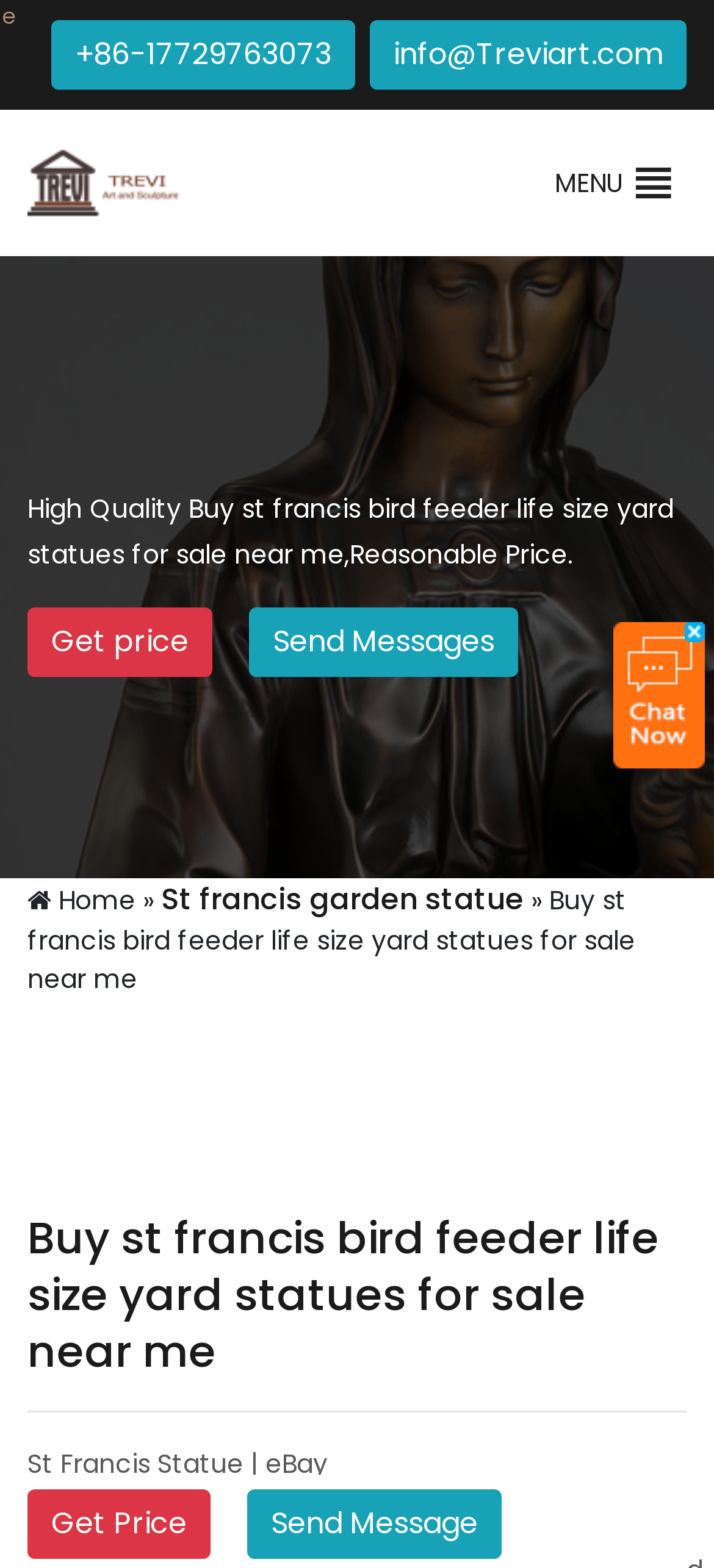Kindly determine the bounding box coordinates of the area that needs to be clicked to fulfill this instruction: "Sign in".

None